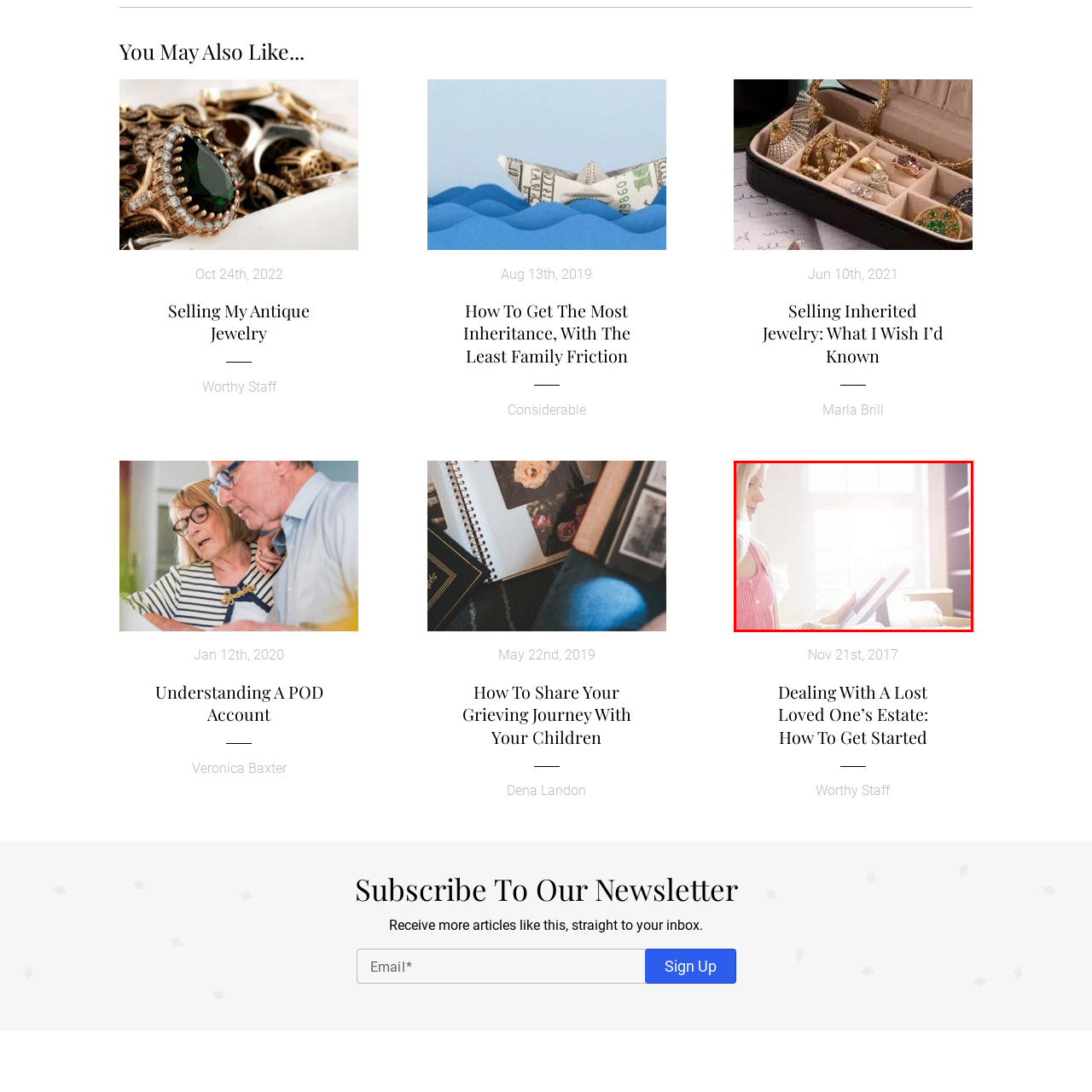Refer to the image within the red outline and provide a one-word or phrase answer to the question:
What type of light is illuminating the space?

Natural light